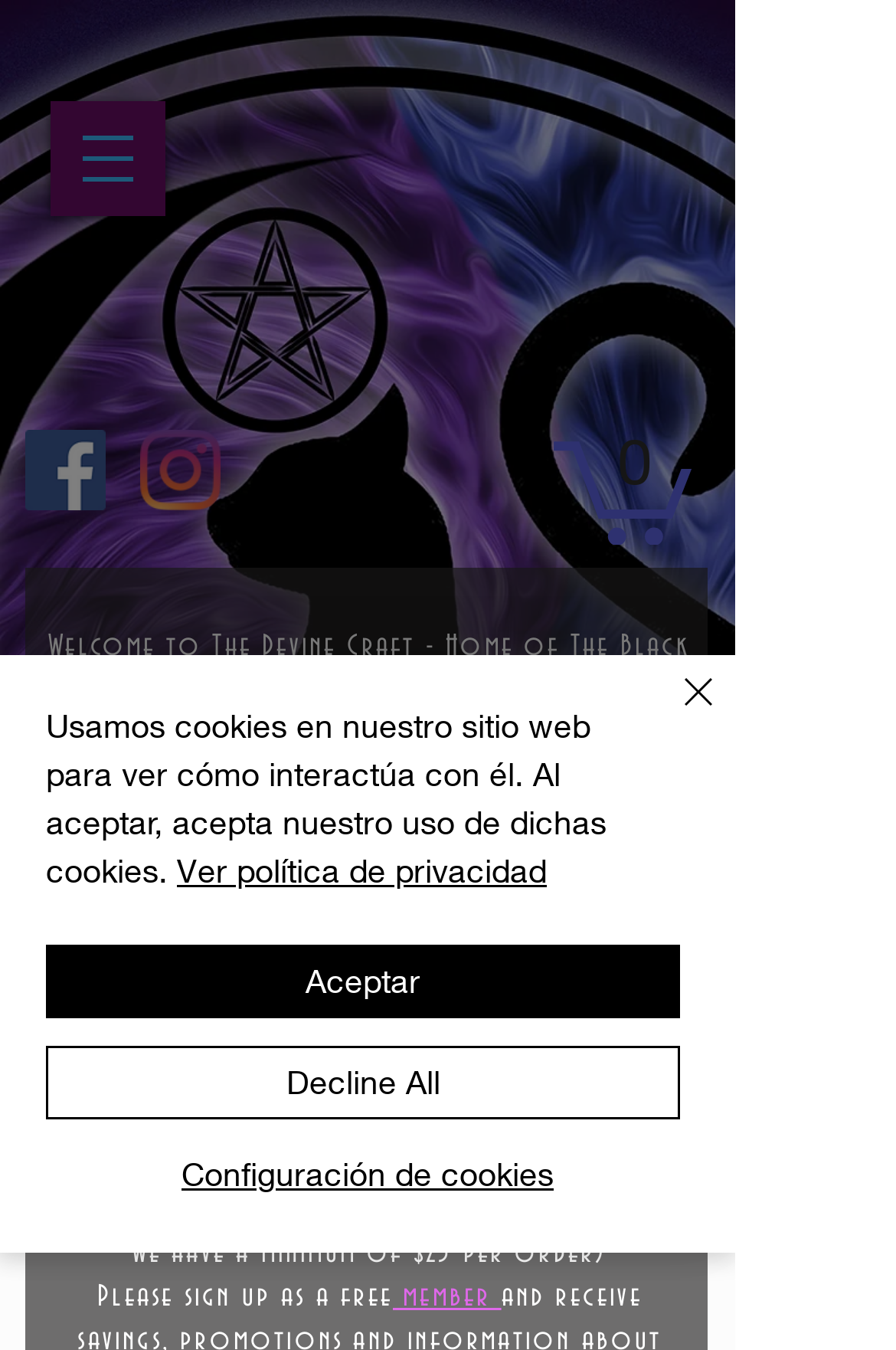Identify the bounding box coordinates for the region to click in order to carry out this instruction: "Open navigation menu". Provide the coordinates using four float numbers between 0 and 1, formatted as [left, top, right, bottom].

[0.056, 0.075, 0.185, 0.16]